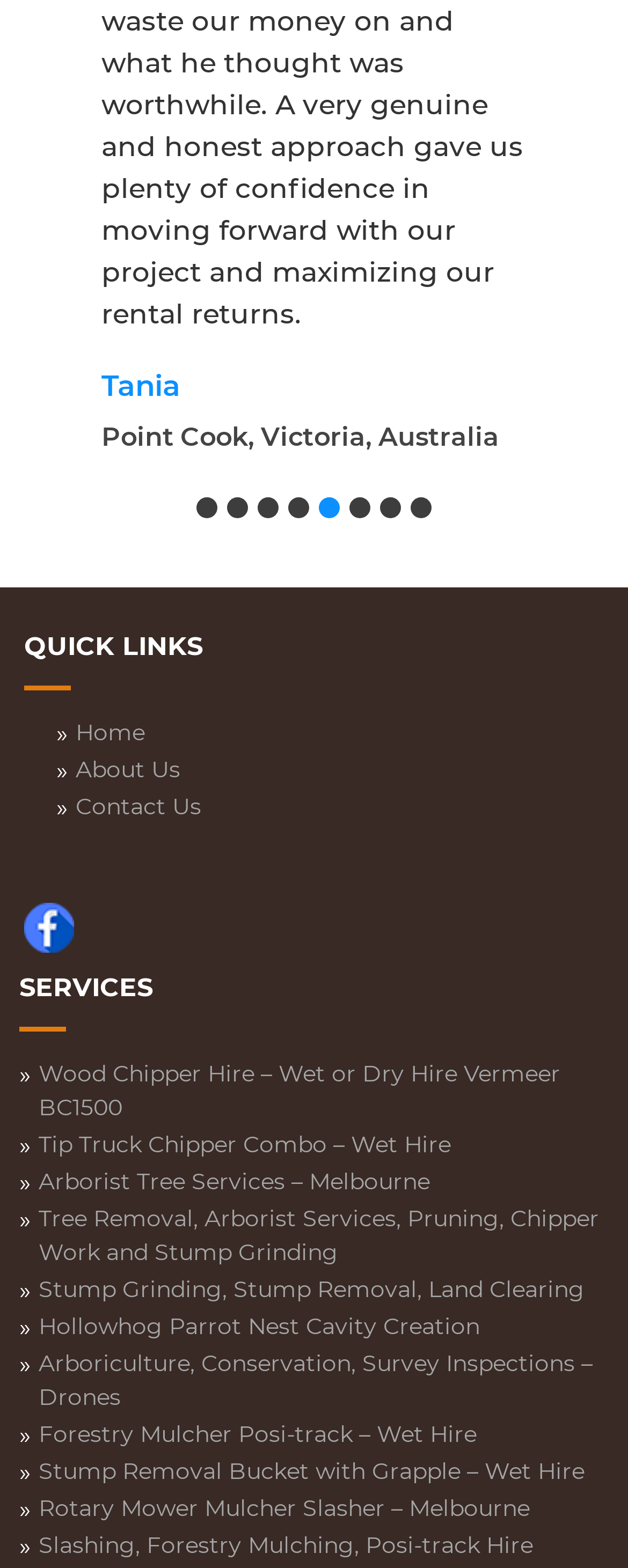Use a single word or phrase to respond to the question:
What is the category of services offered?

Arborist services